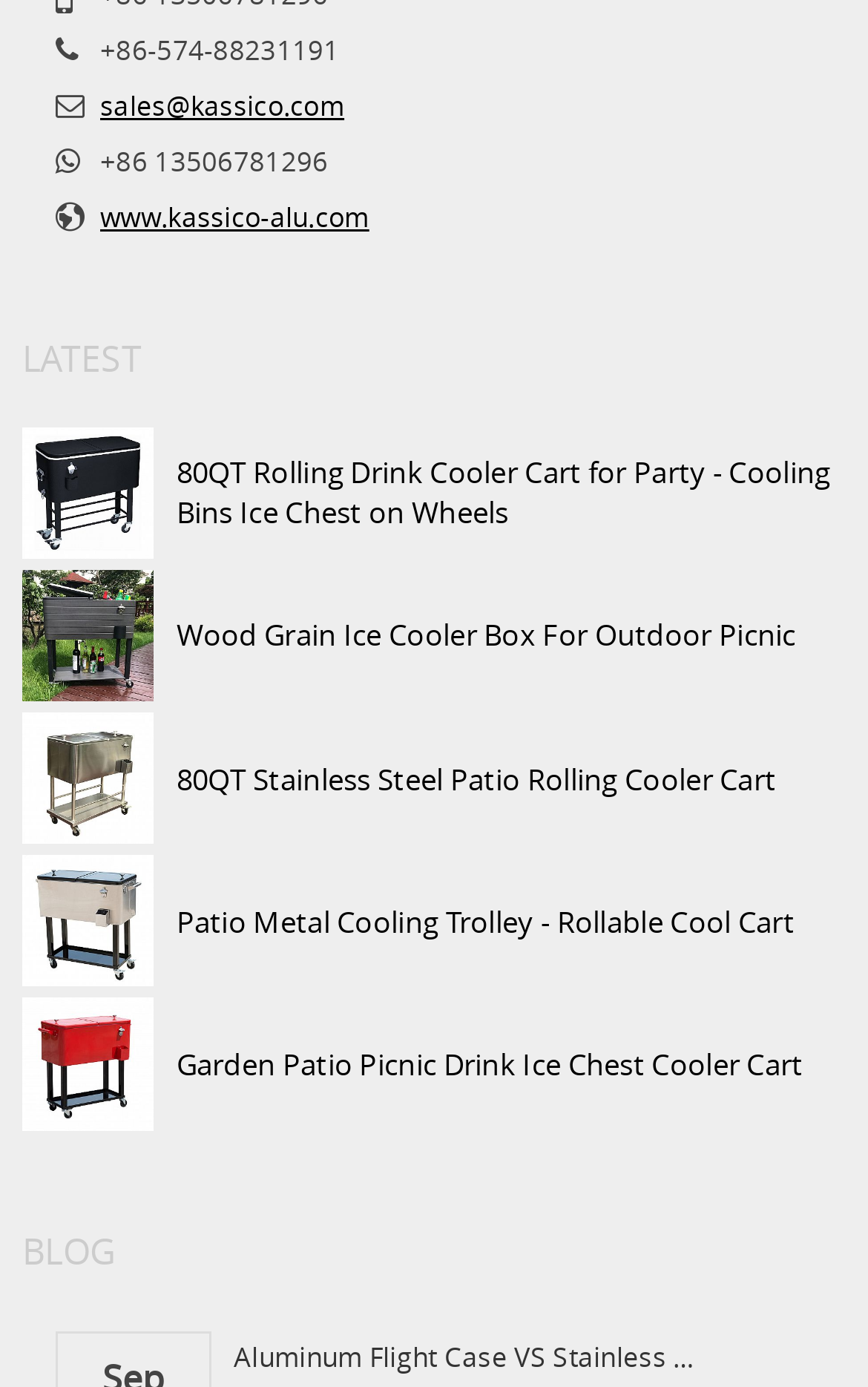Is there a blog section on the website?
Answer the question with detailed information derived from the image.

There is a blog section on the website, which is indicated by the 'BLOG' text at the bottom of the webpage.